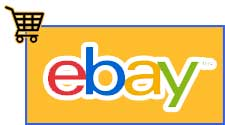Describe in detail everything you see in the image.

This image showcases the eBay logo, which features a colorful stylized representation of the word "eBay" with the familiar shopping cart icon positioned in the top left corner. The logo is prominently displayed against an orange background, evoking a sense of excitement and approachability. eBay serves as a major online marketplace where individuals and businesses can buy and sell a wide variety of goods, including used auto parts, which is particularly relevant for automotive enthusiasts and those looking for budget-friendly options. The inclusion of this logo underscores the platform's role in providing accessible and affordable resources for auto recycling and parts sourcing.